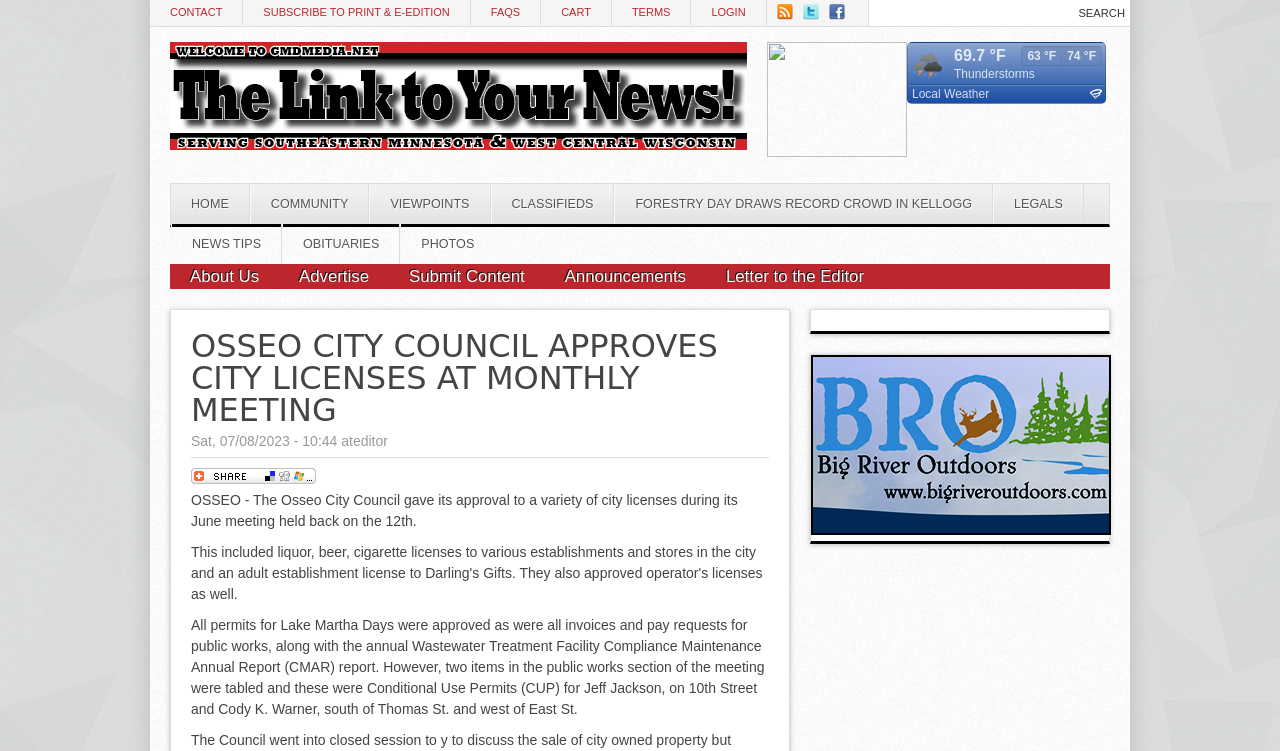Use a single word or phrase to answer this question: 
What is the purpose of the search button?

To search the website